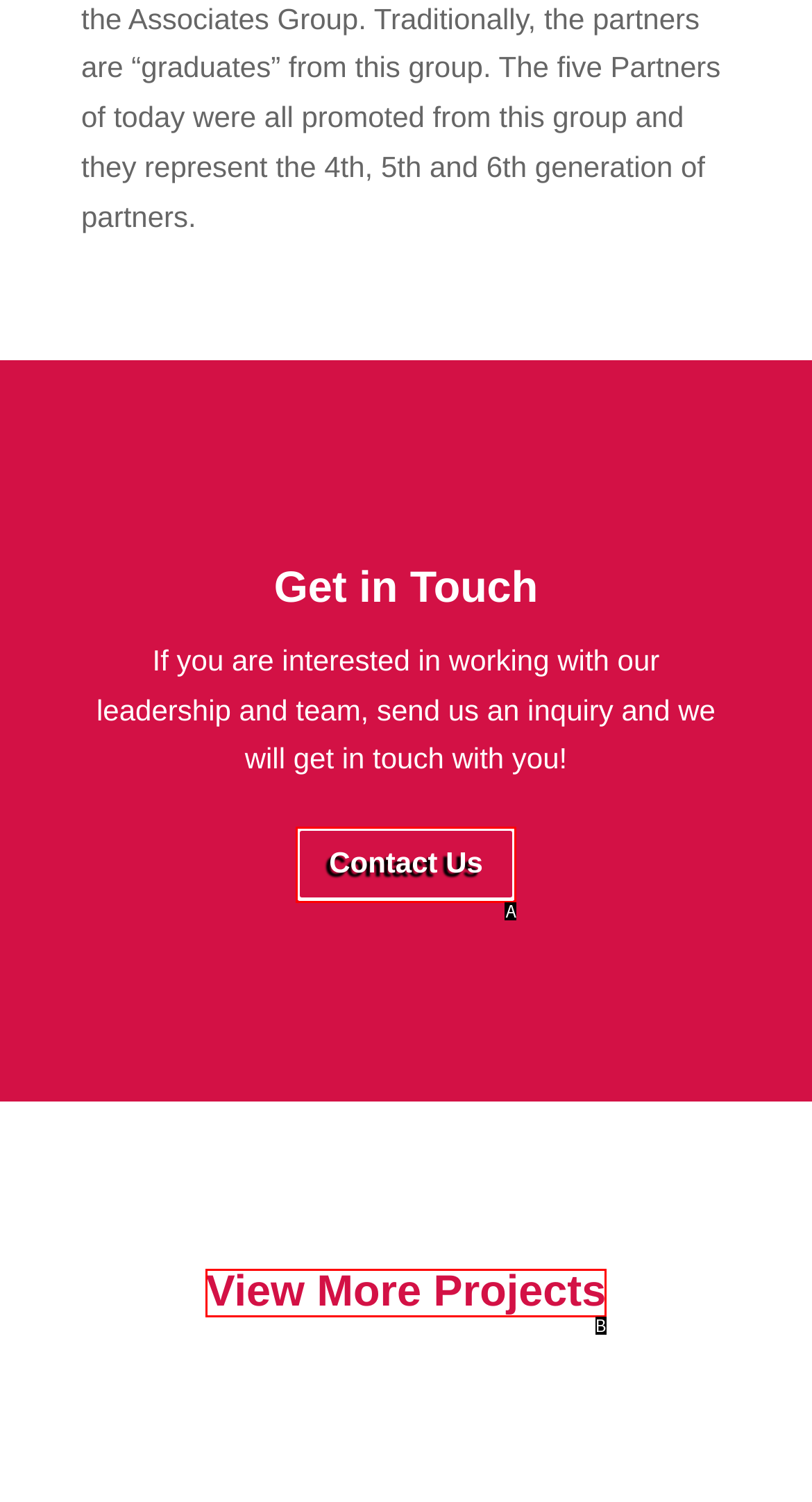Please determine which option aligns with the description: Contact Us. Respond with the option’s letter directly from the available choices.

A